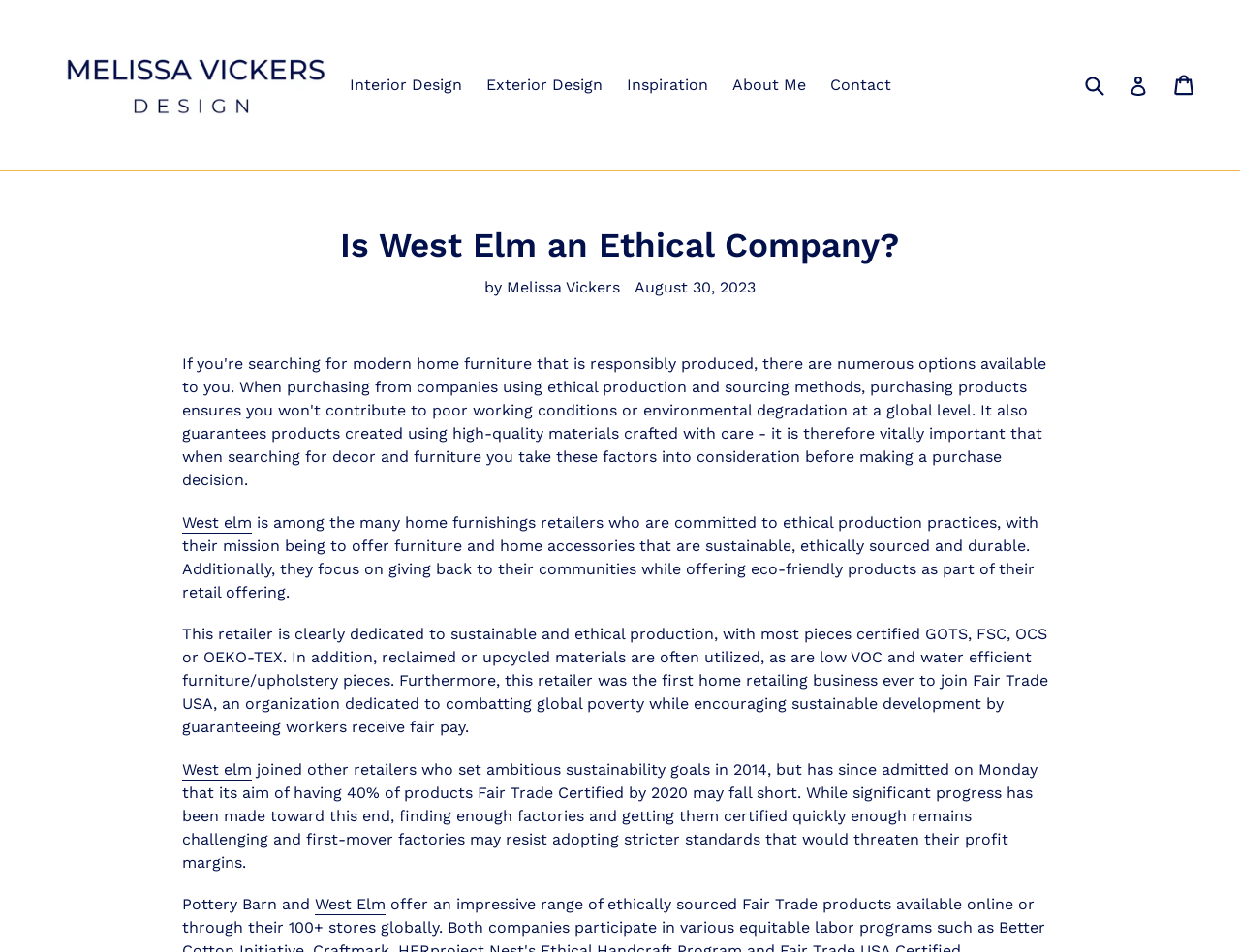Locate the bounding box of the UI element described by: "parent_node: Submit aria-label="Search" name="q" placeholder="Search"" in the given webpage screenshot.

[0.871, 0.069, 0.914, 0.111]